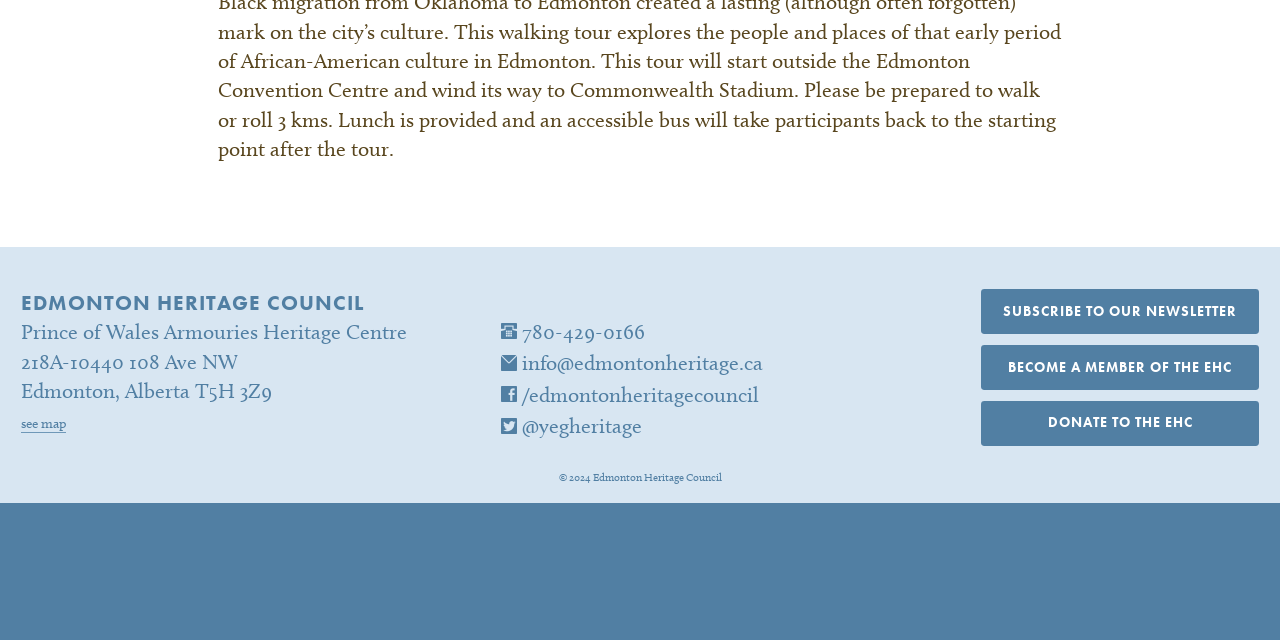Extract the bounding box coordinates of the UI element described by: "/edmontonheritagecouncil". The coordinates should include four float numbers ranging from 0 to 1, e.g., [left, top, right, bottom].

[0.391, 0.596, 0.593, 0.635]